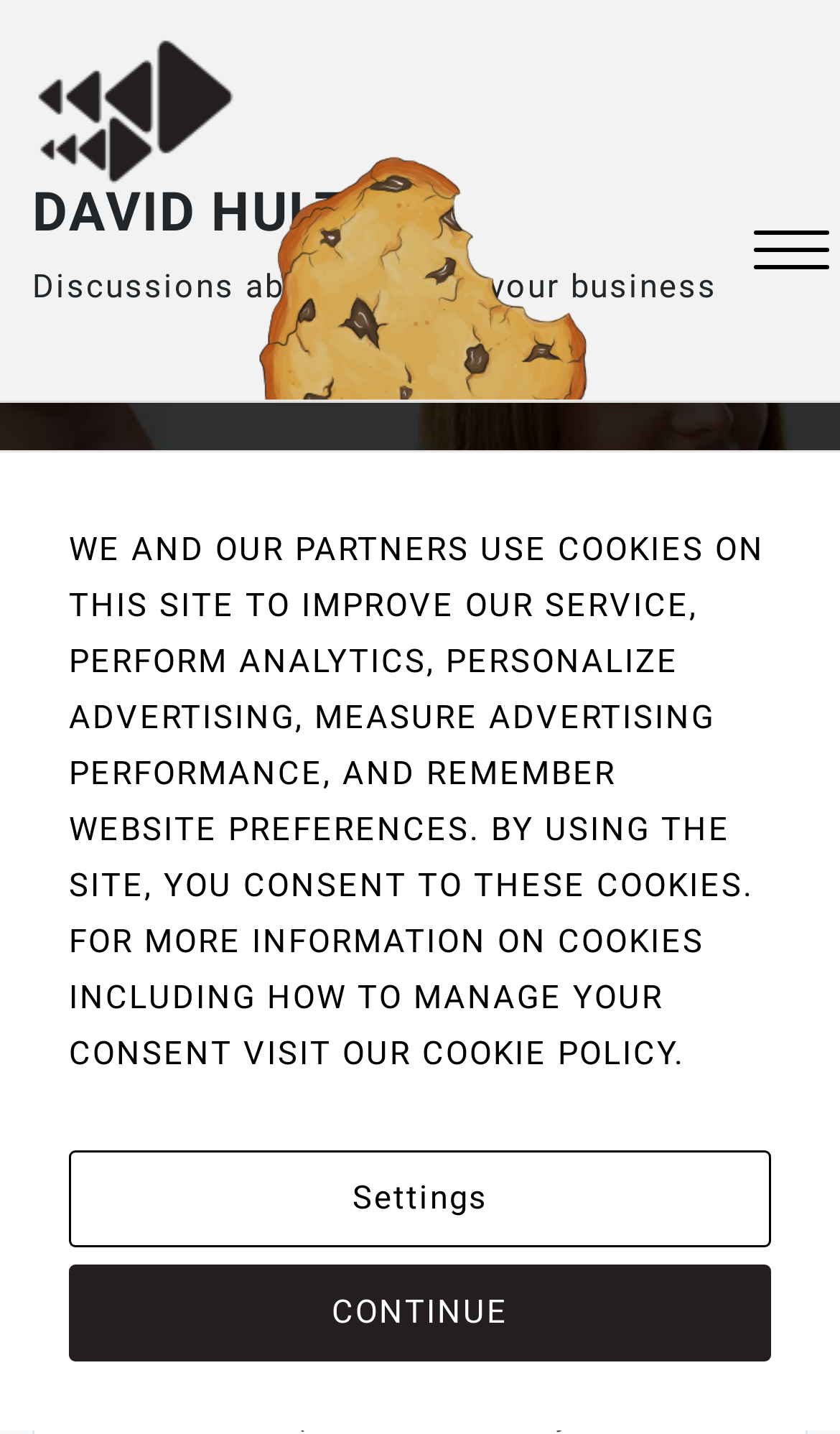Find the bounding box coordinates for the UI element that matches this description: "David Hultin".

[0.038, 0.126, 0.485, 0.17]